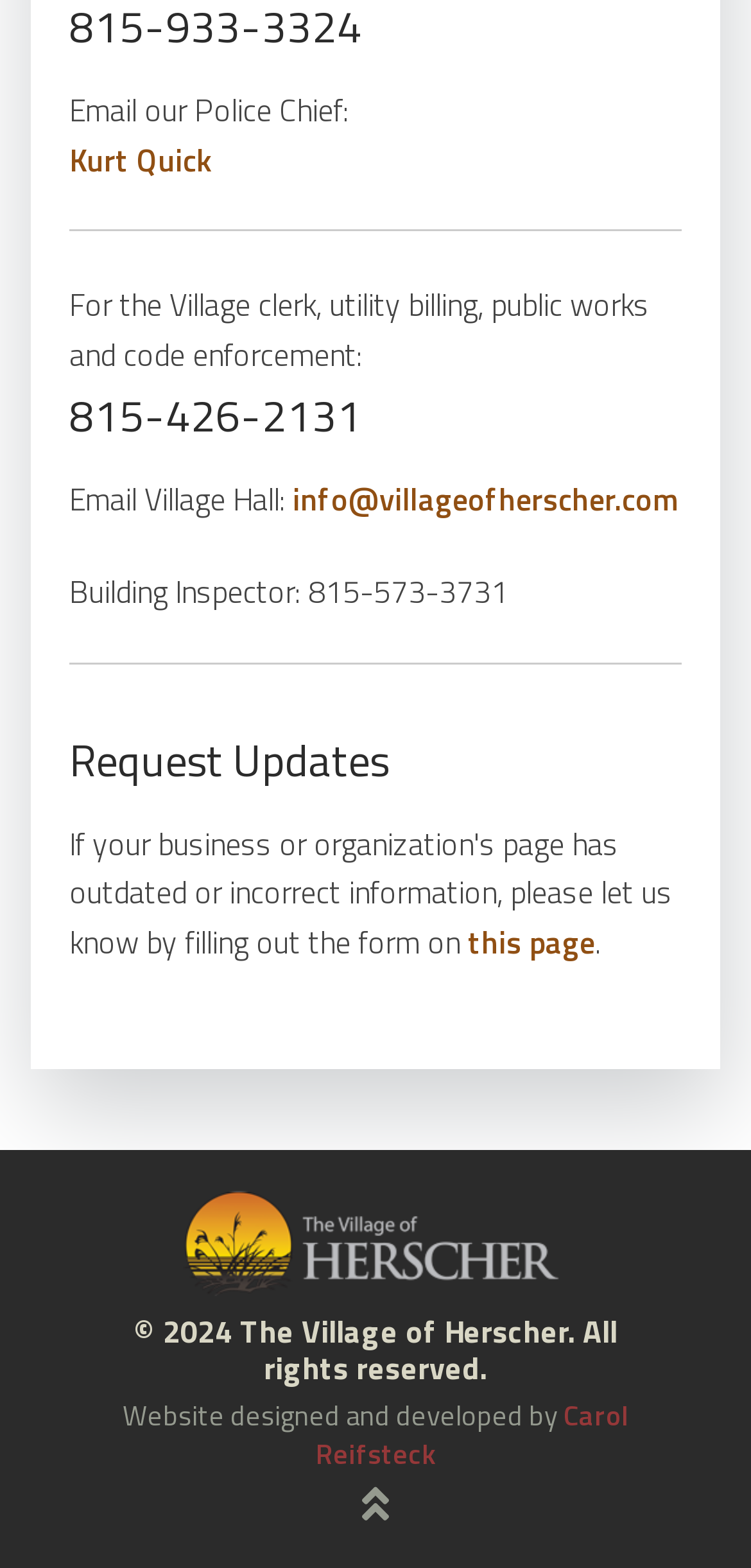Respond to the following question with a brief word or phrase:
What is the name of the Police Chief?

Kurt Quick